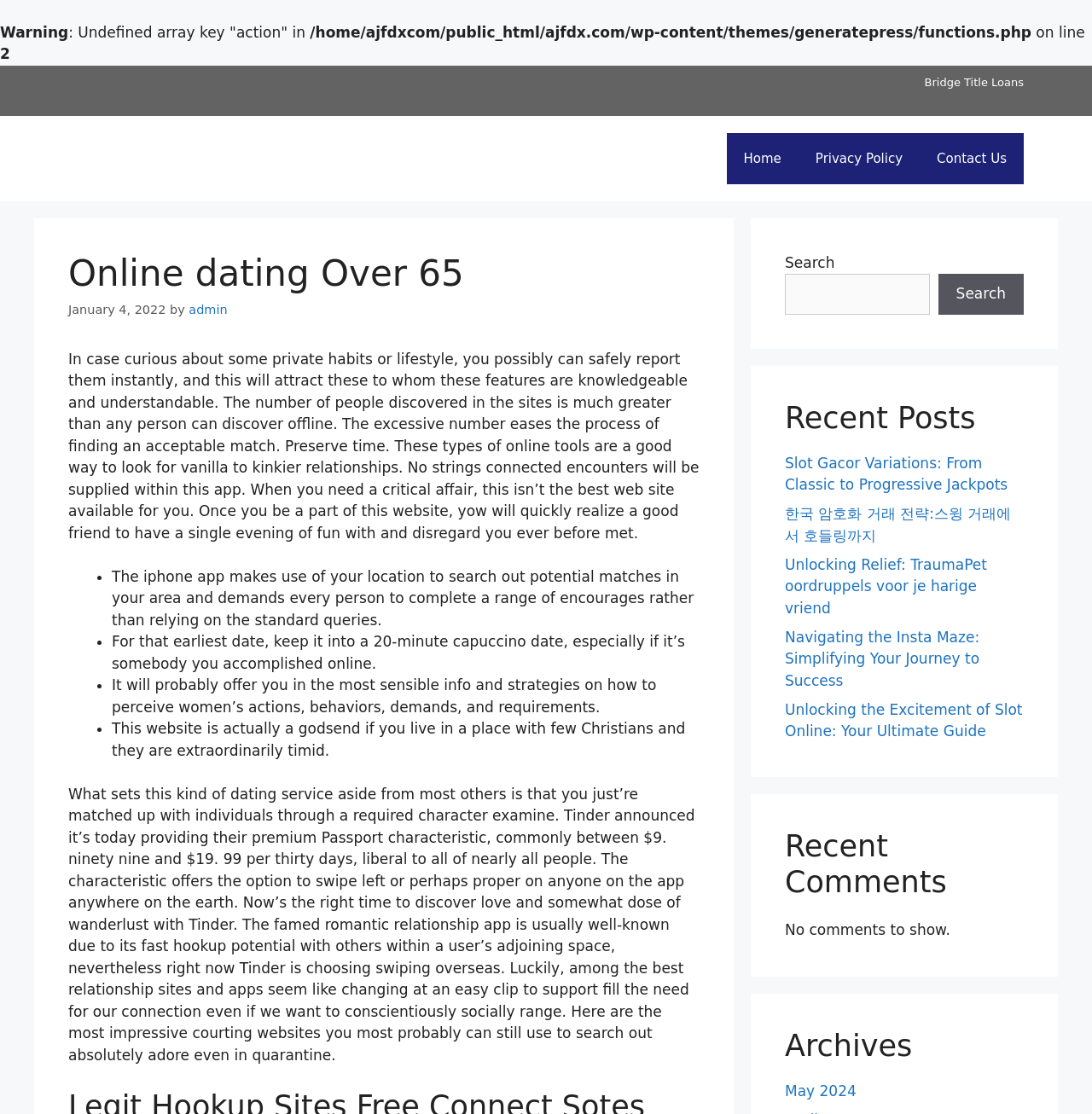Please identify the bounding box coordinates of where to click in order to follow the instruction: "Click the 'Contact Us' link".

[0.842, 0.119, 0.938, 0.165]